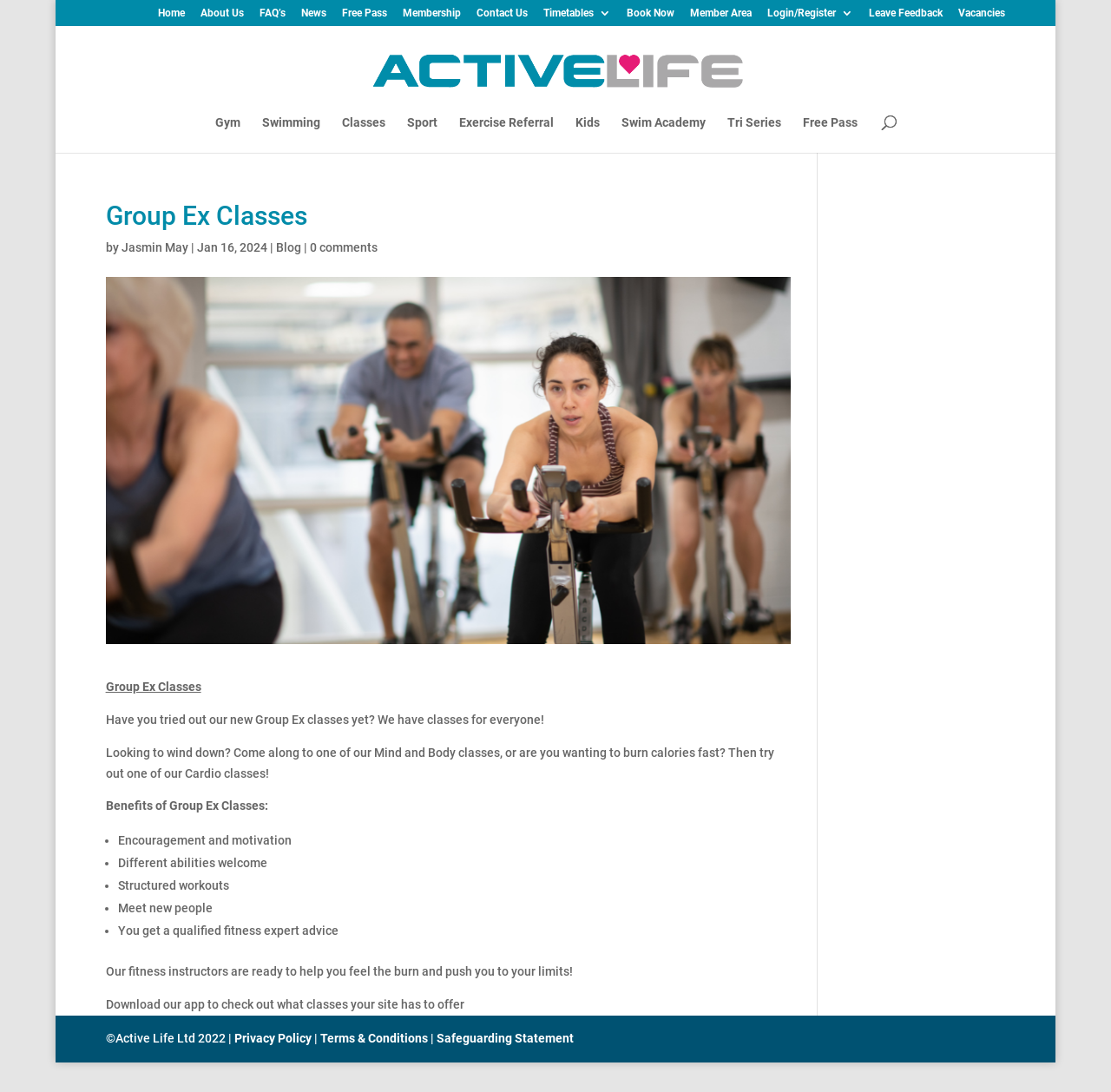Extract the bounding box coordinates for the described element: "name="s" placeholder="Search …" title="Search for:"". The coordinates should be represented as four float numbers between 0 and 1: [left, top, right, bottom].

[0.153, 0.023, 0.882, 0.025]